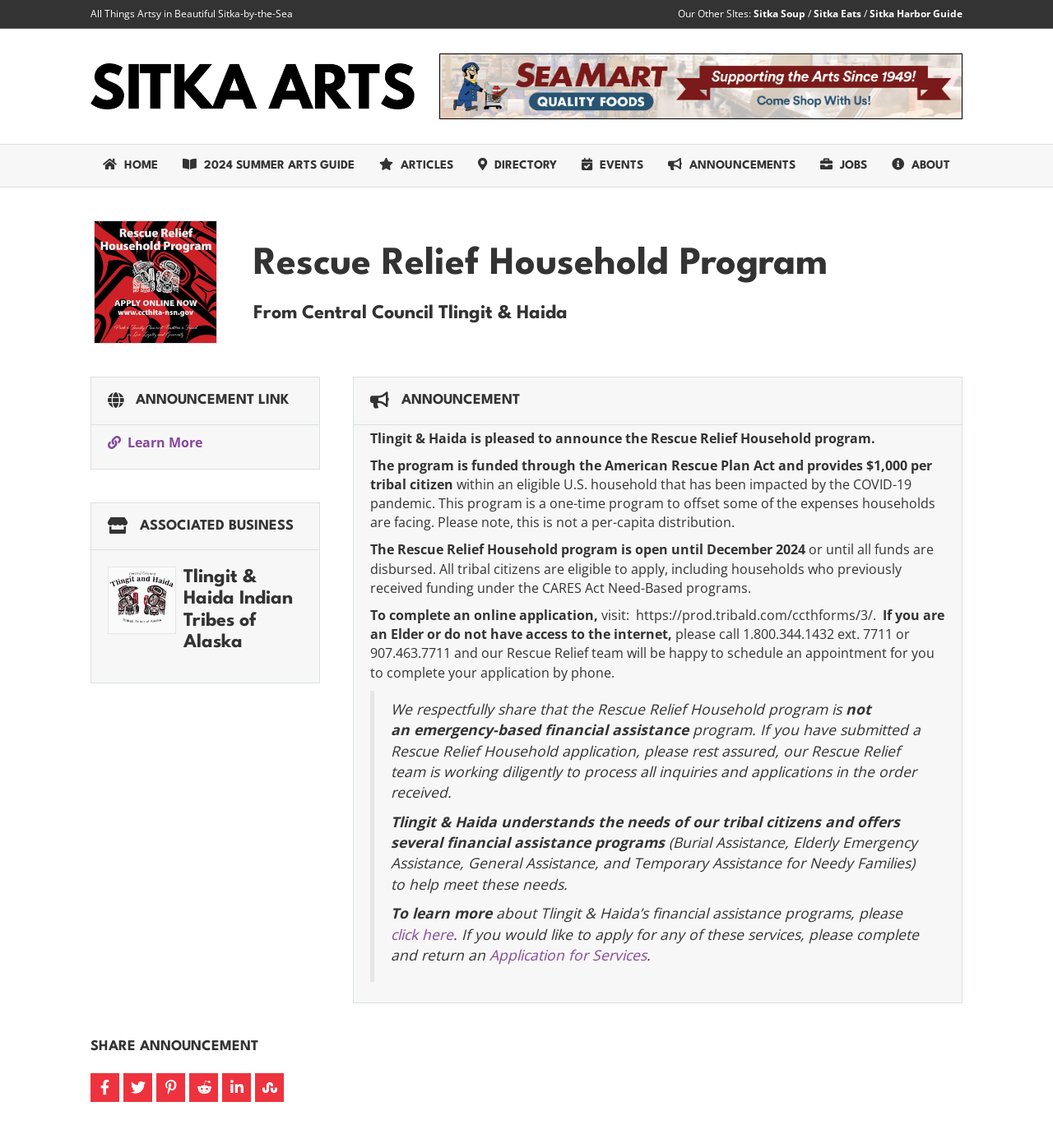Kindly determine the bounding box coordinates of the area that needs to be clicked to fulfill this instruction: "Visit the Tlingit & Haida Indian Tribes of Alaska website".

[0.102, 0.514, 0.167, 0.53]